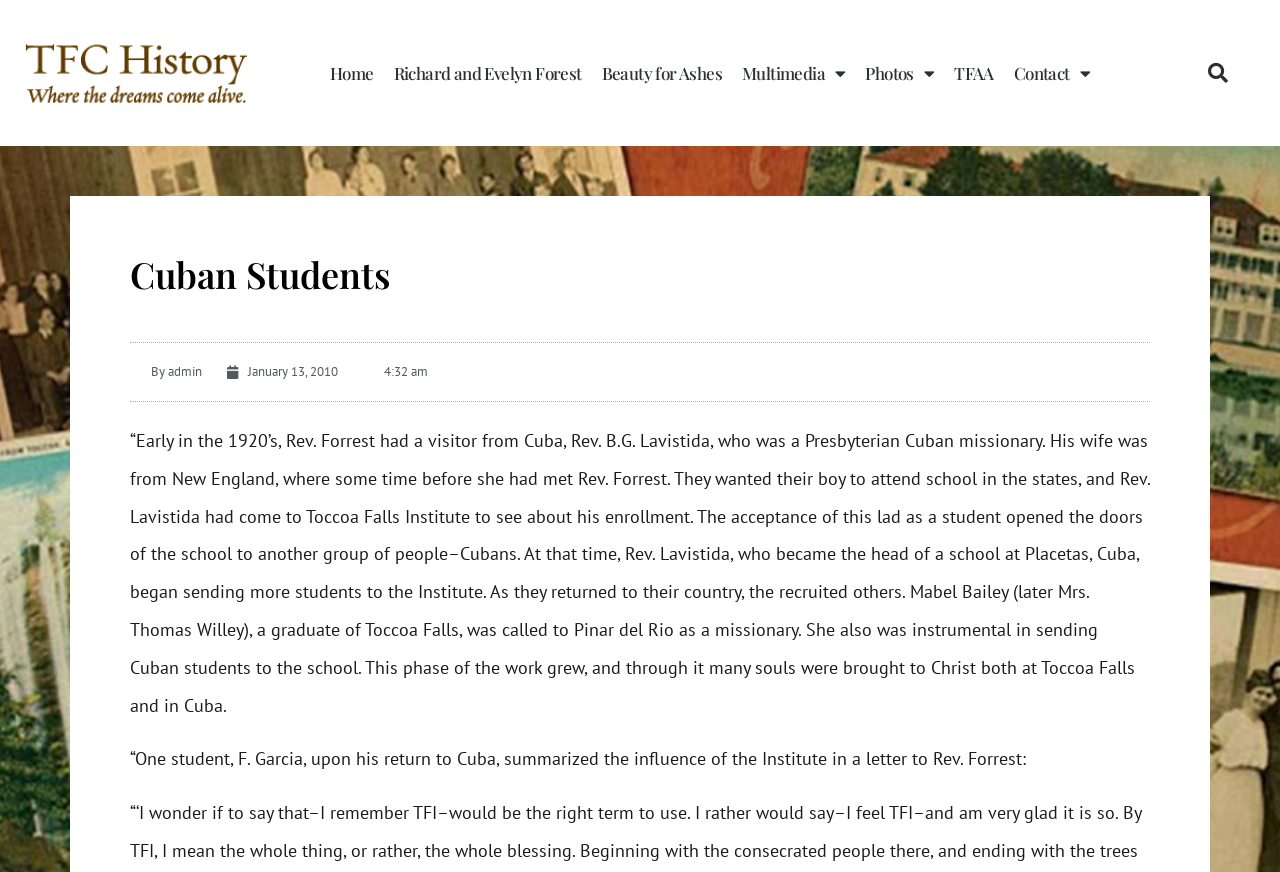What is the last link on the top navigation bar? Analyze the screenshot and reply with just one word or a short phrase.

Contact